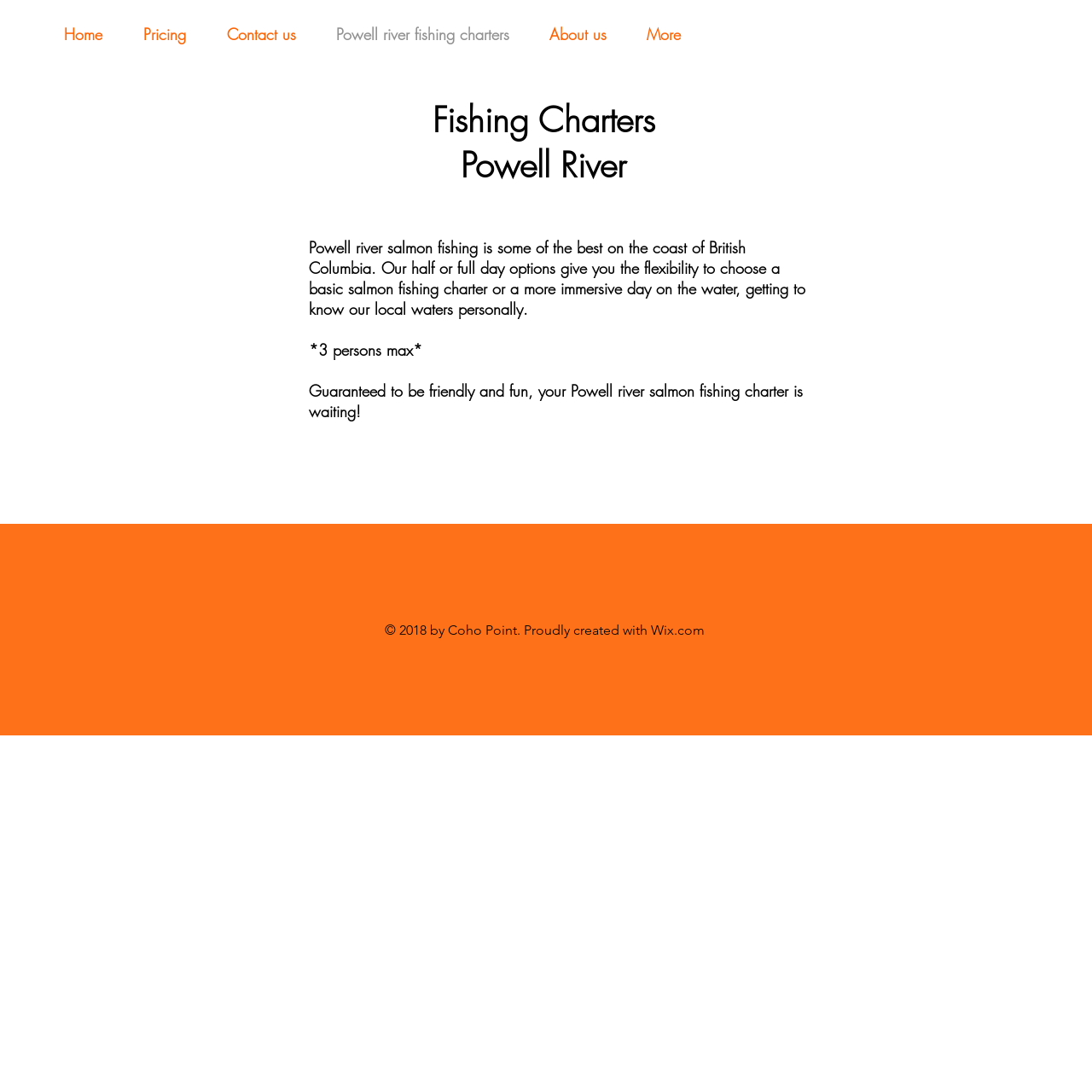Please give a succinct answer to the question in one word or phrase:
How many persons are allowed in a charter?

3 persons max